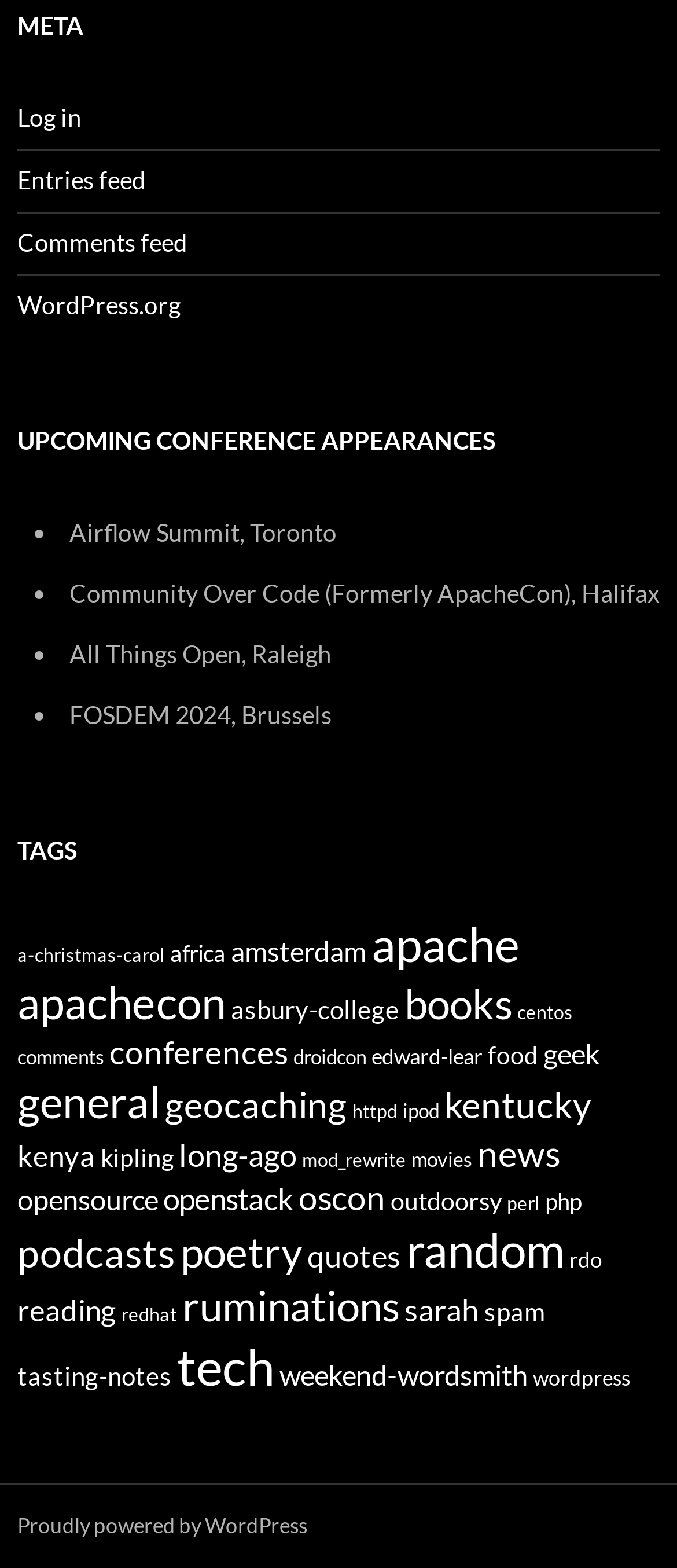Could you highlight the region that needs to be clicked to execute the instruction: "Check WordPress.org"?

[0.026, 0.185, 0.267, 0.204]